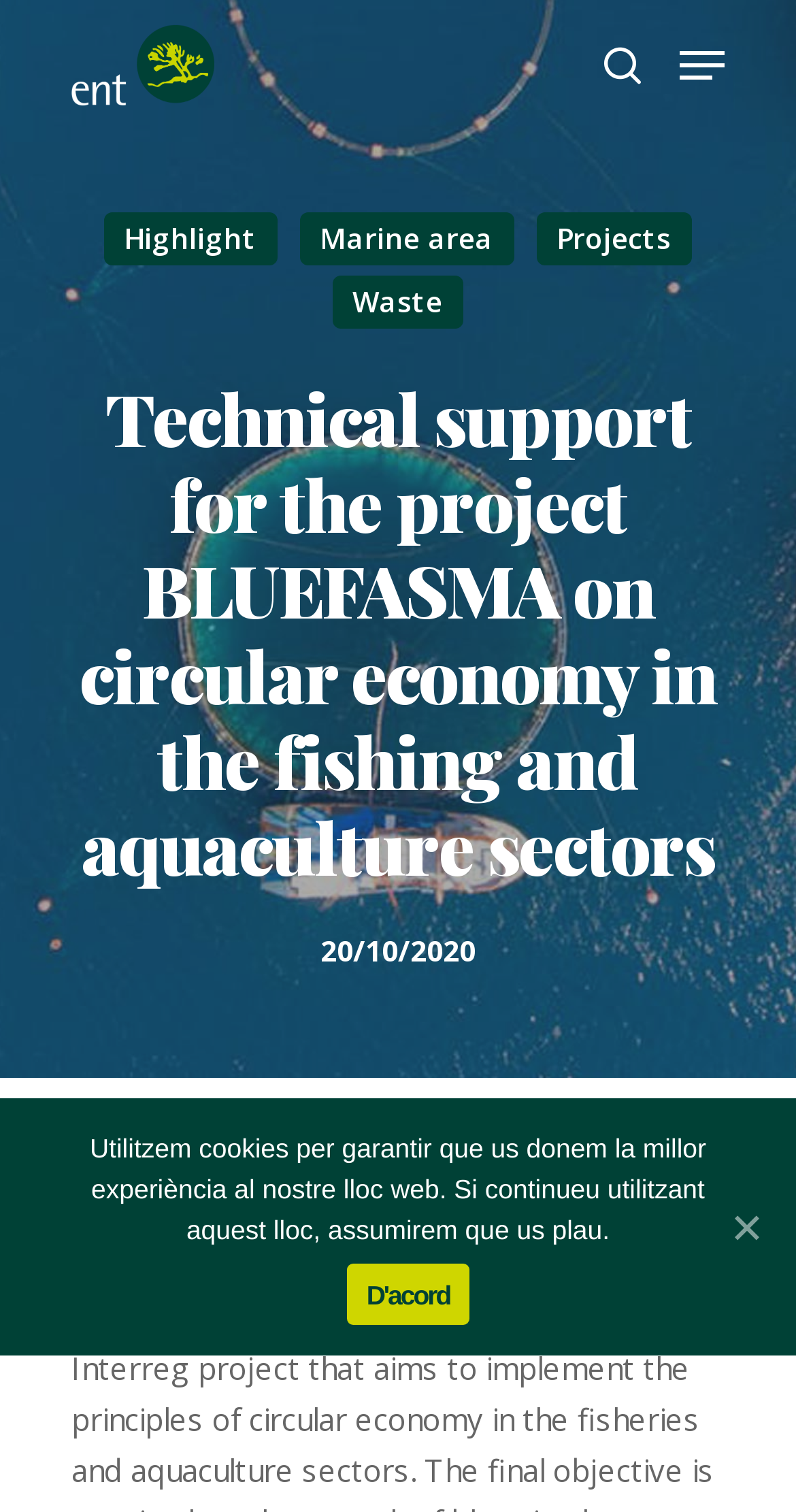Please determine the bounding box of the UI element that matches this description: Marine area. The coordinates should be given as (top-left x, top-left y, bottom-right x, bottom-right y), with all values between 0 and 1.

[0.376, 0.14, 0.645, 0.176]